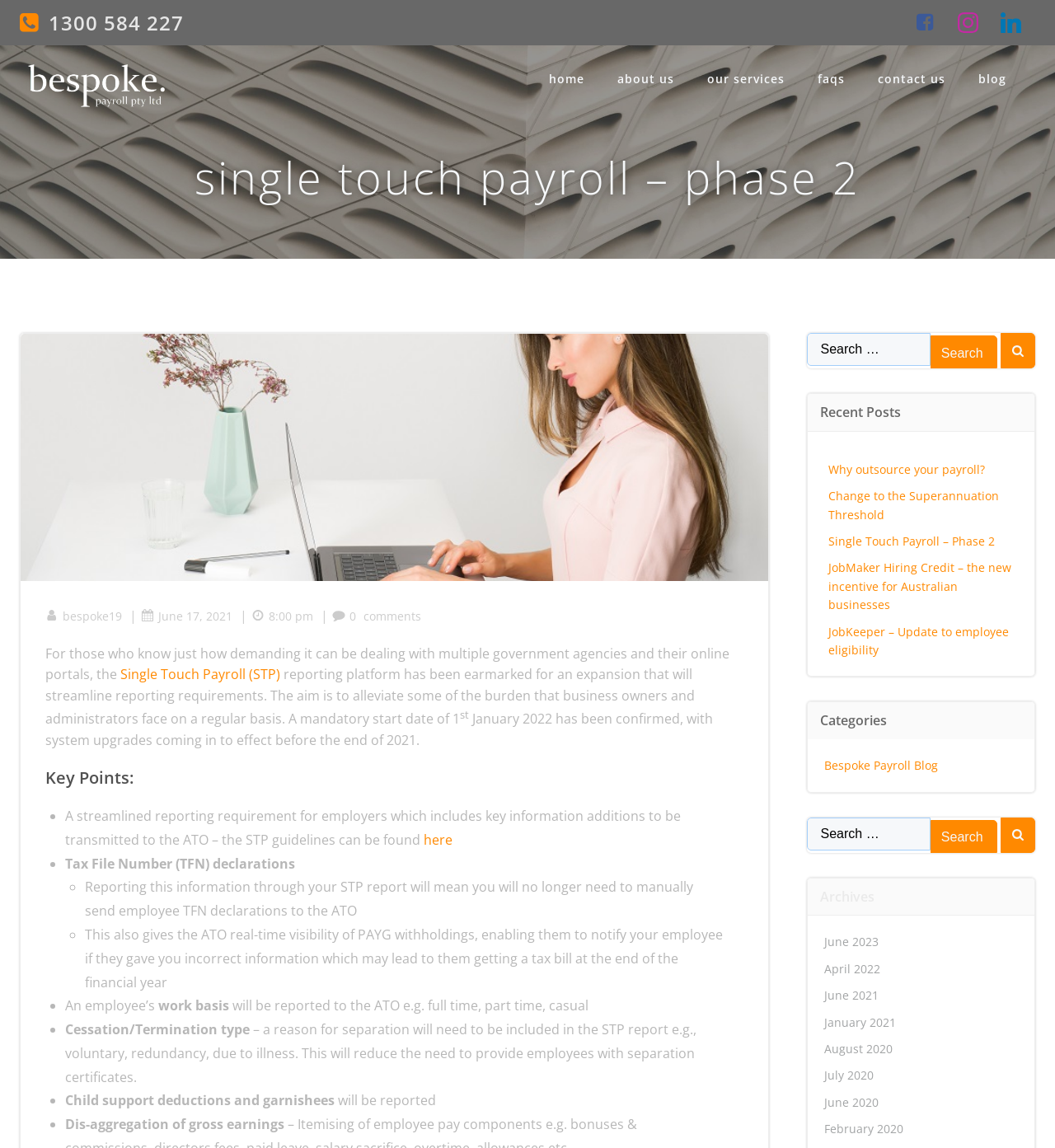Analyze the image and answer the question with as much detail as possible: 
How many links are there in the 'Recent Posts' section?

I counted the number of link elements under the 'Recent Posts' heading and found 5 links.